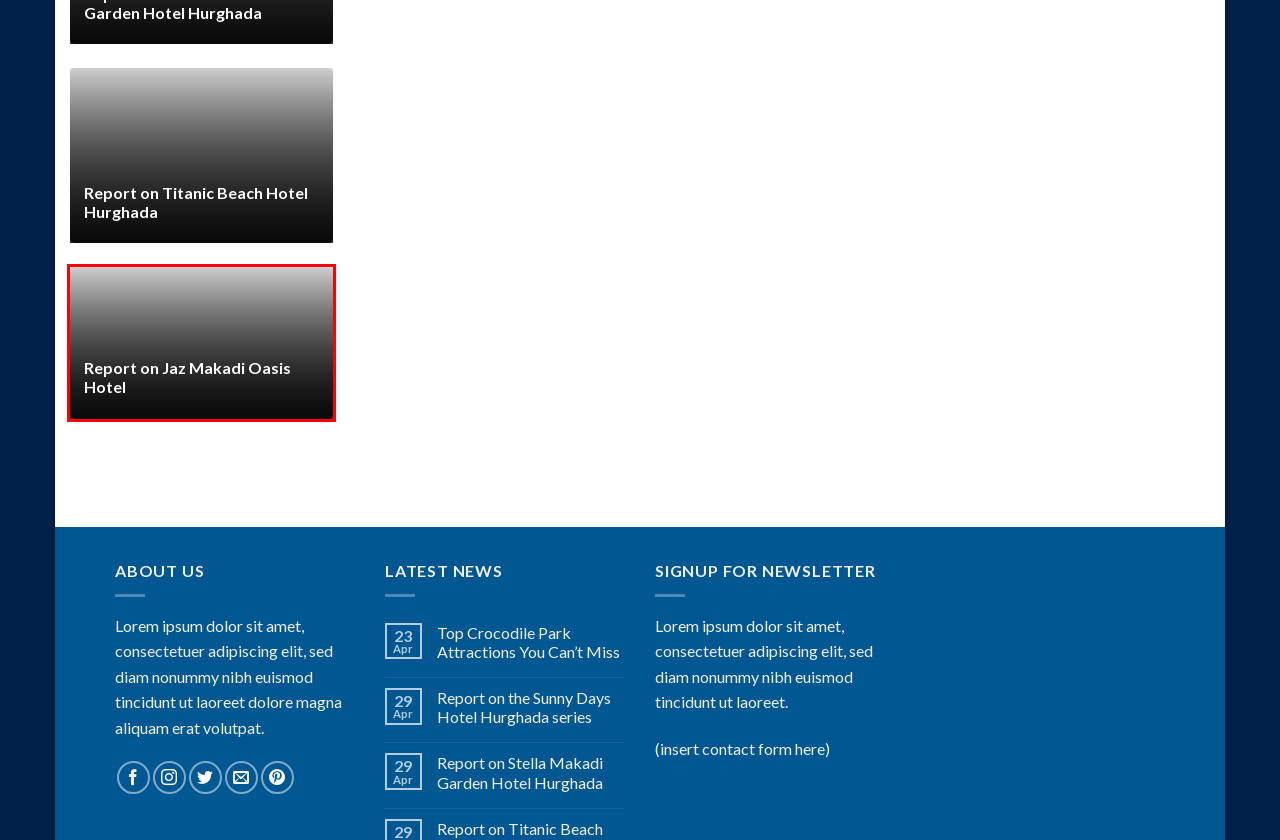You are given a screenshot of a webpage with a red bounding box around an element. Choose the most fitting webpage description for the page that appears after clicking the element within the red bounding box. Here are the candidates:
A. France | arab travelers
B. Top 5 hotels with direct view on campus for 2022
C. Saudi Arabia | arab travelers
D. Report on Stella Makadi Garden Hotel Hurghada
E. Tabuk parks ... 5 of the most beautiful and most visited Tabuk parks by families
F. Report on Titanic Beach Hotel Hurghada
G. Germany | arab travelers
H. Report on Jaz Makadi Oasis Hotel

H